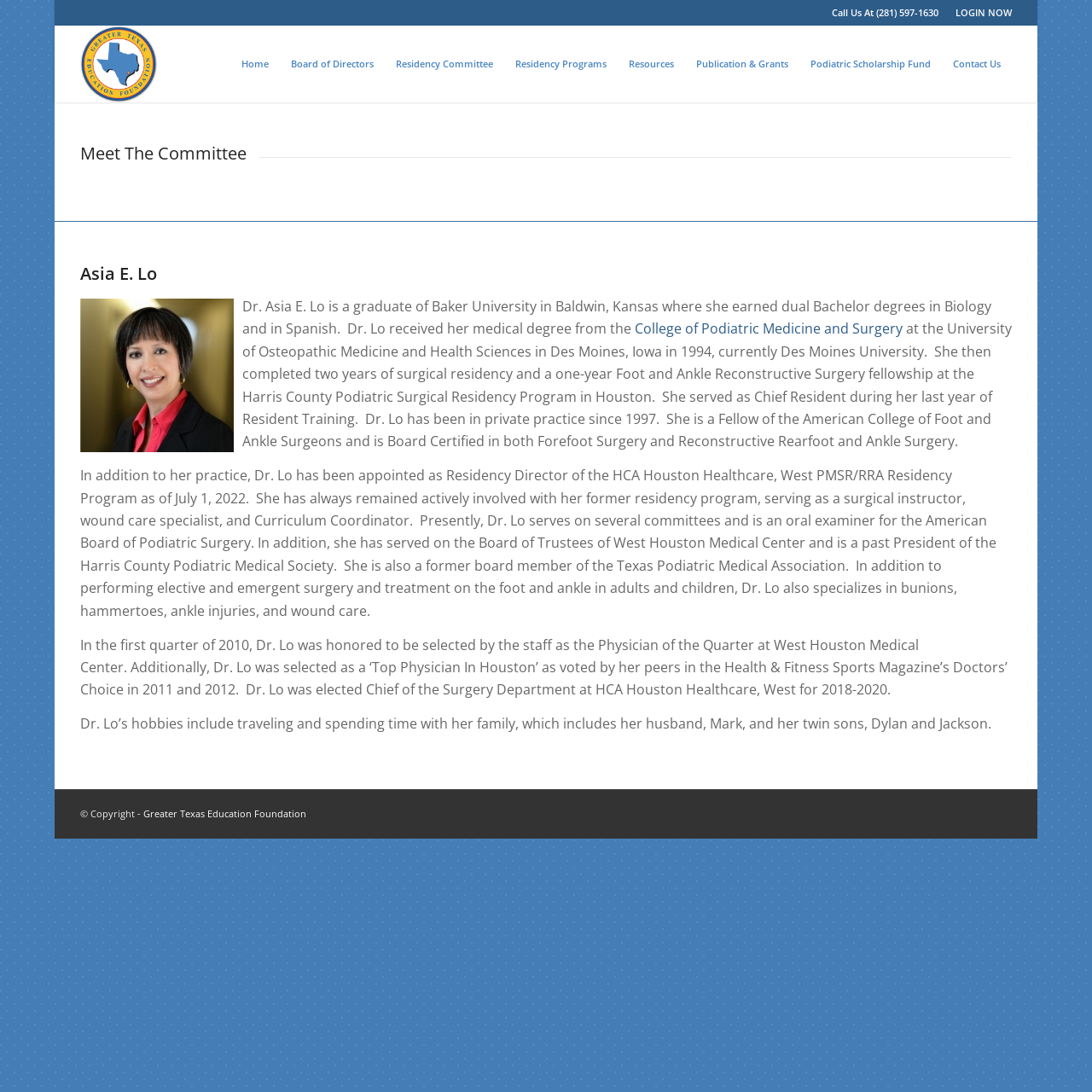What is the name of the organization mentioned on the page?
Look at the image and respond with a single word or a short phrase.

Greater Texas Education Foundation